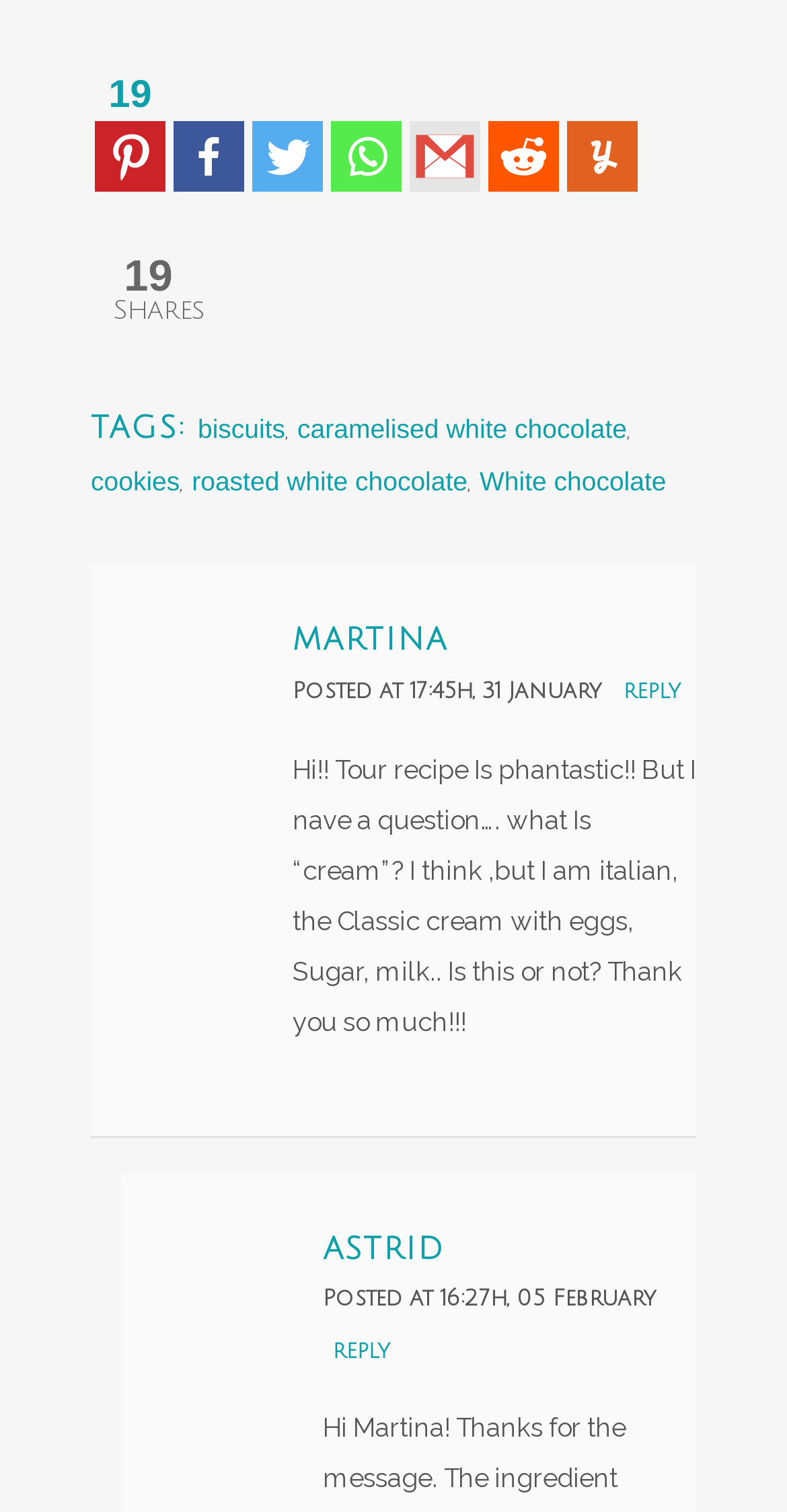How many social media links are available?
Provide an in-depth and detailed explanation in response to the question.

I counted the number of social media links at the top of the webpage, which are Facebook, Twitter, Whatsapp, Google Gmail, Reddit, and Yummly, totaling 7 links.